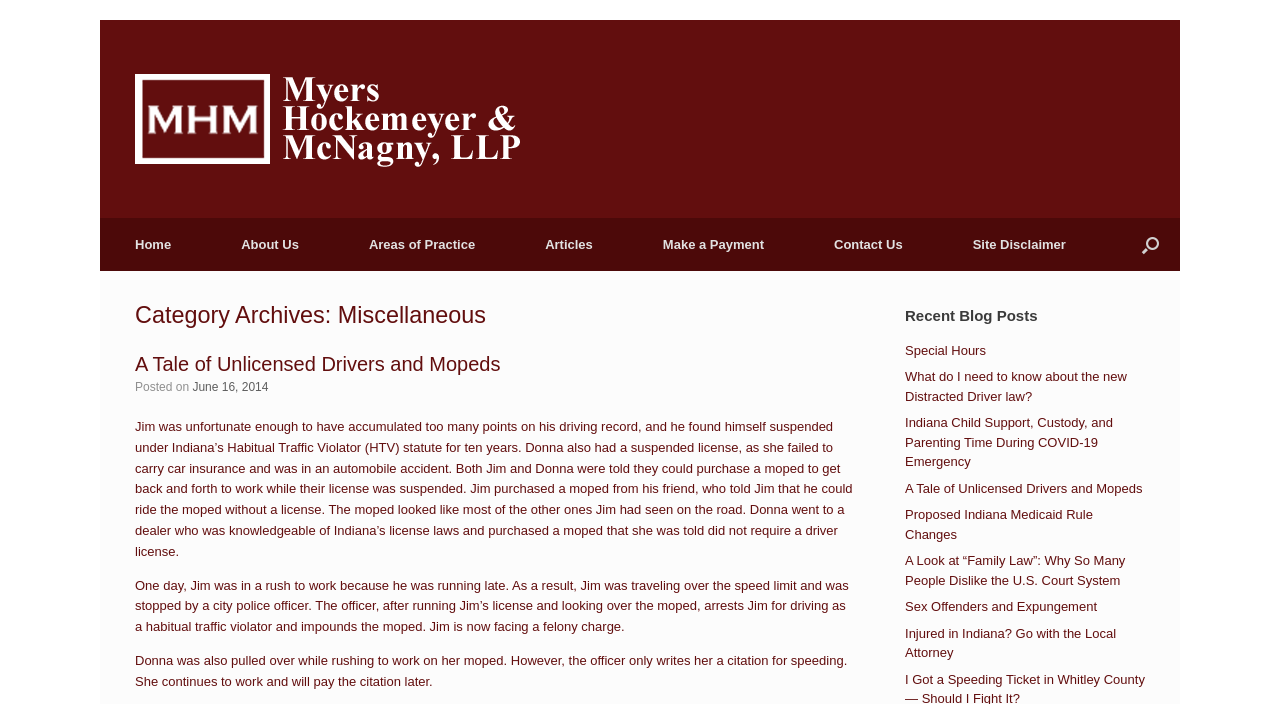Identify the bounding box coordinates of the specific part of the webpage to click to complete this instruction: "Click the 'Make a Payment' link".

[0.491, 0.31, 0.624, 0.385]